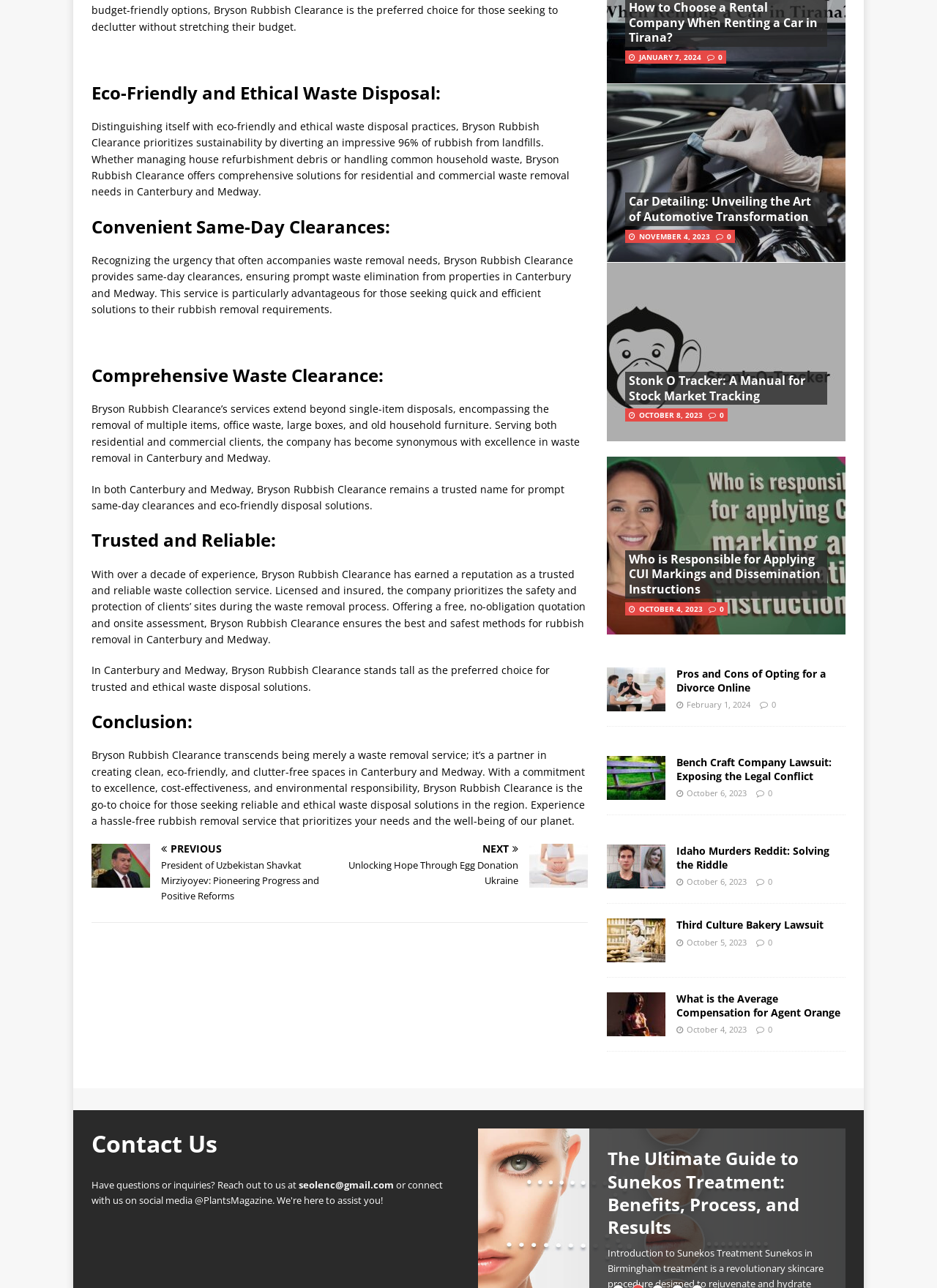Predict the bounding box of the UI element that fits this description: "parent_node: Skip to content".

None